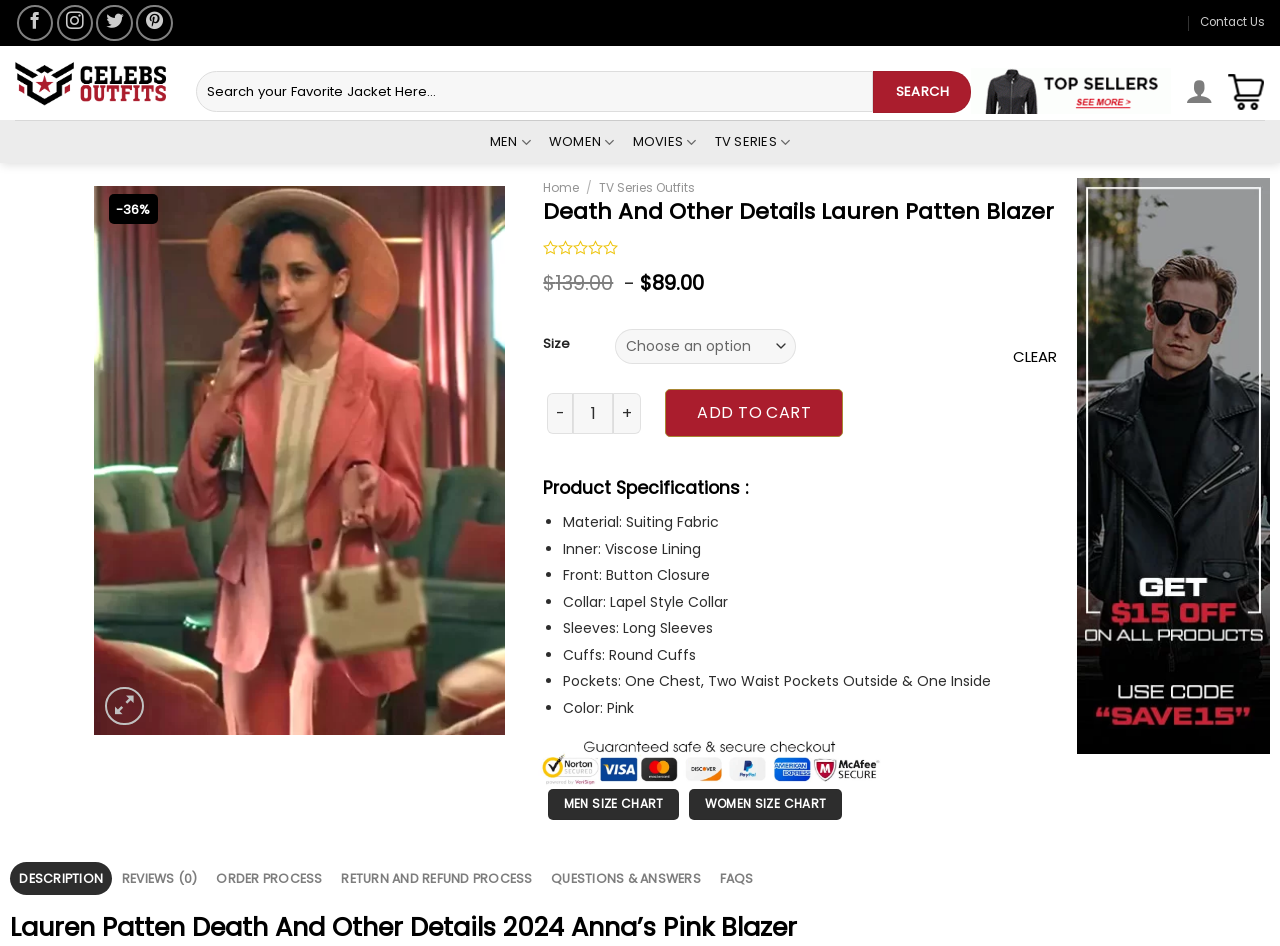Could you indicate the bounding box coordinates of the region to click in order to complete this instruction: "Select a size".

[0.48, 0.347, 0.622, 0.384]